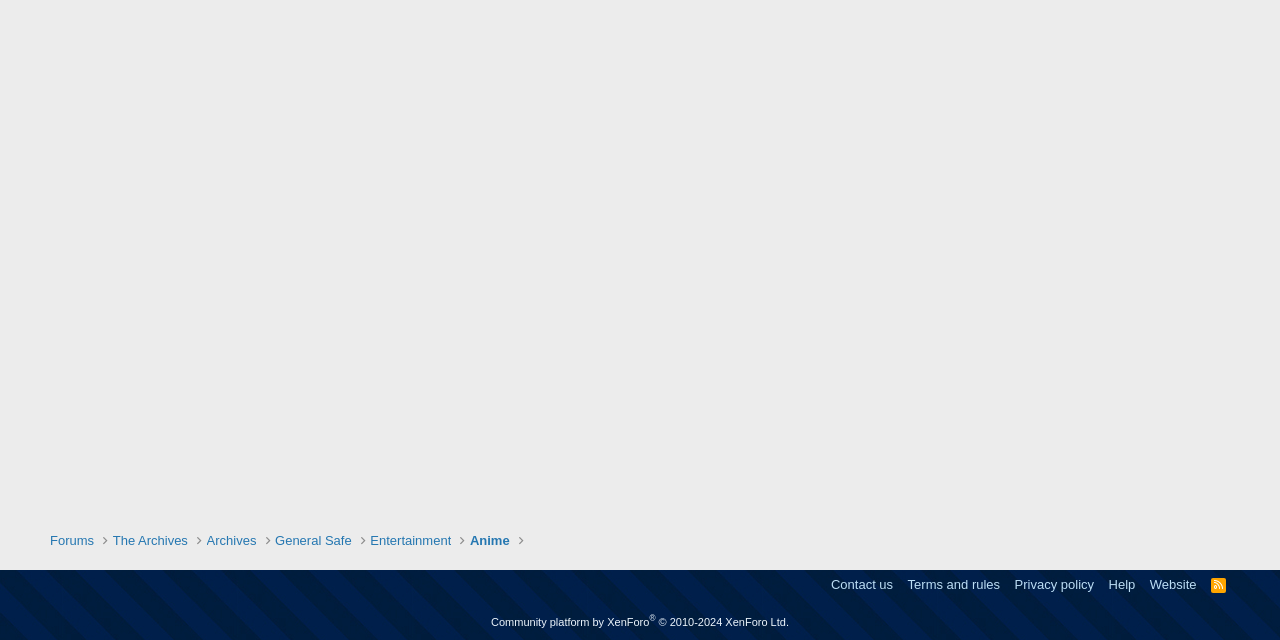Using the description: "Terms and rules", determine the UI element's bounding box coordinates. Ensure the coordinates are in the format of four float numbers between 0 and 1, i.e., [left, top, right, bottom].

[0.706, 0.899, 0.784, 0.929]